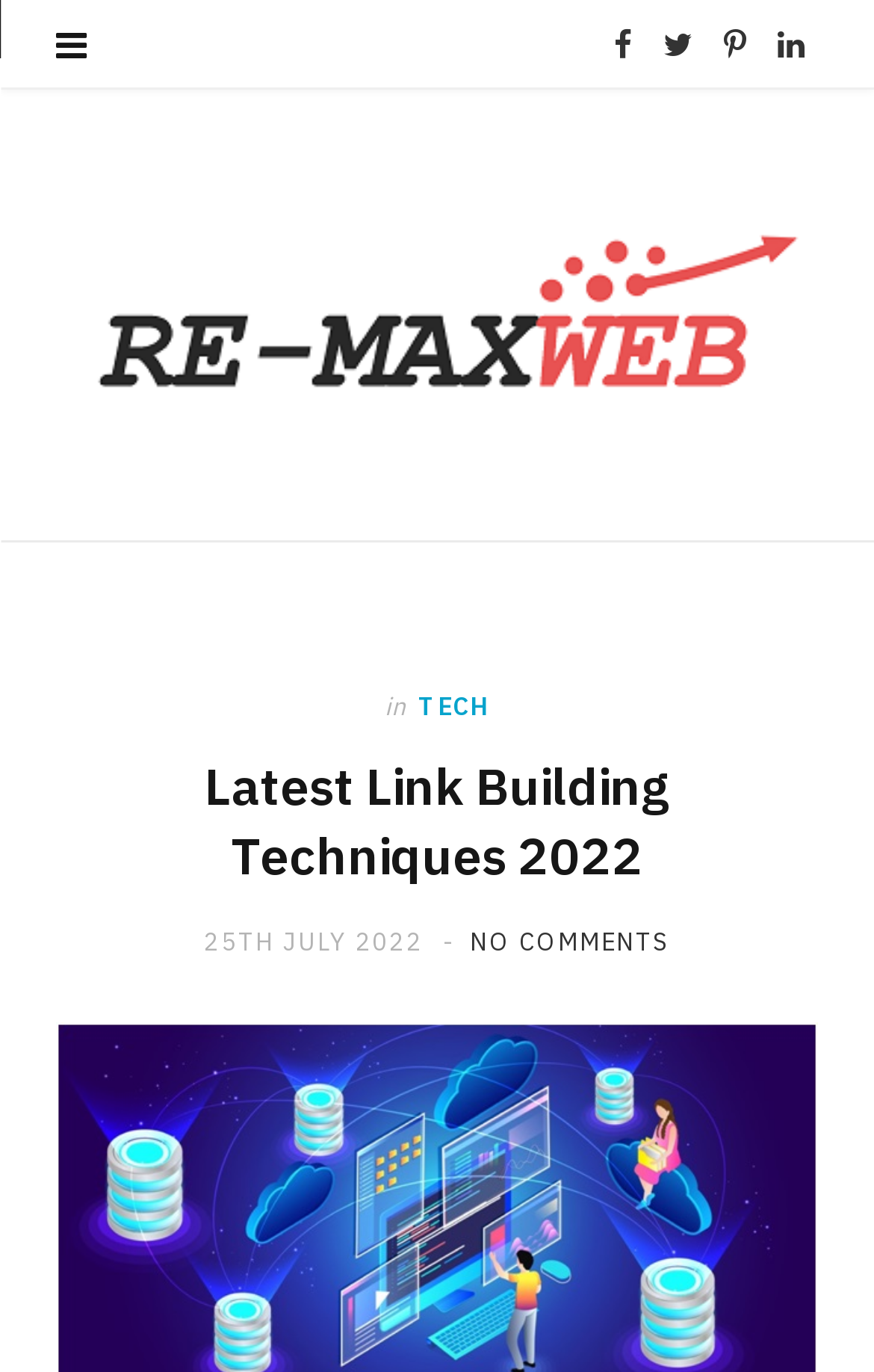Please determine the bounding box coordinates of the area that needs to be clicked to complete this task: 'View map and directions'. The coordinates must be four float numbers between 0 and 1, formatted as [left, top, right, bottom].

None